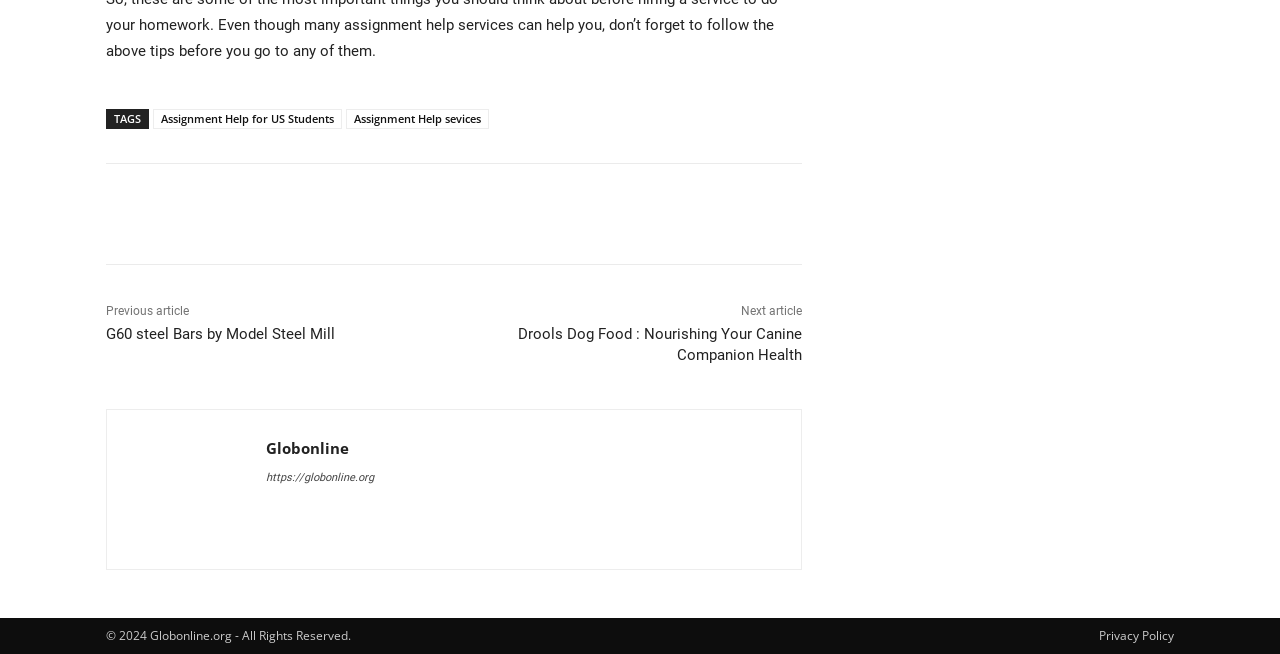Please find the bounding box coordinates of the section that needs to be clicked to achieve this instruction: "View the Privacy Policy".

[0.859, 0.958, 0.917, 0.985]